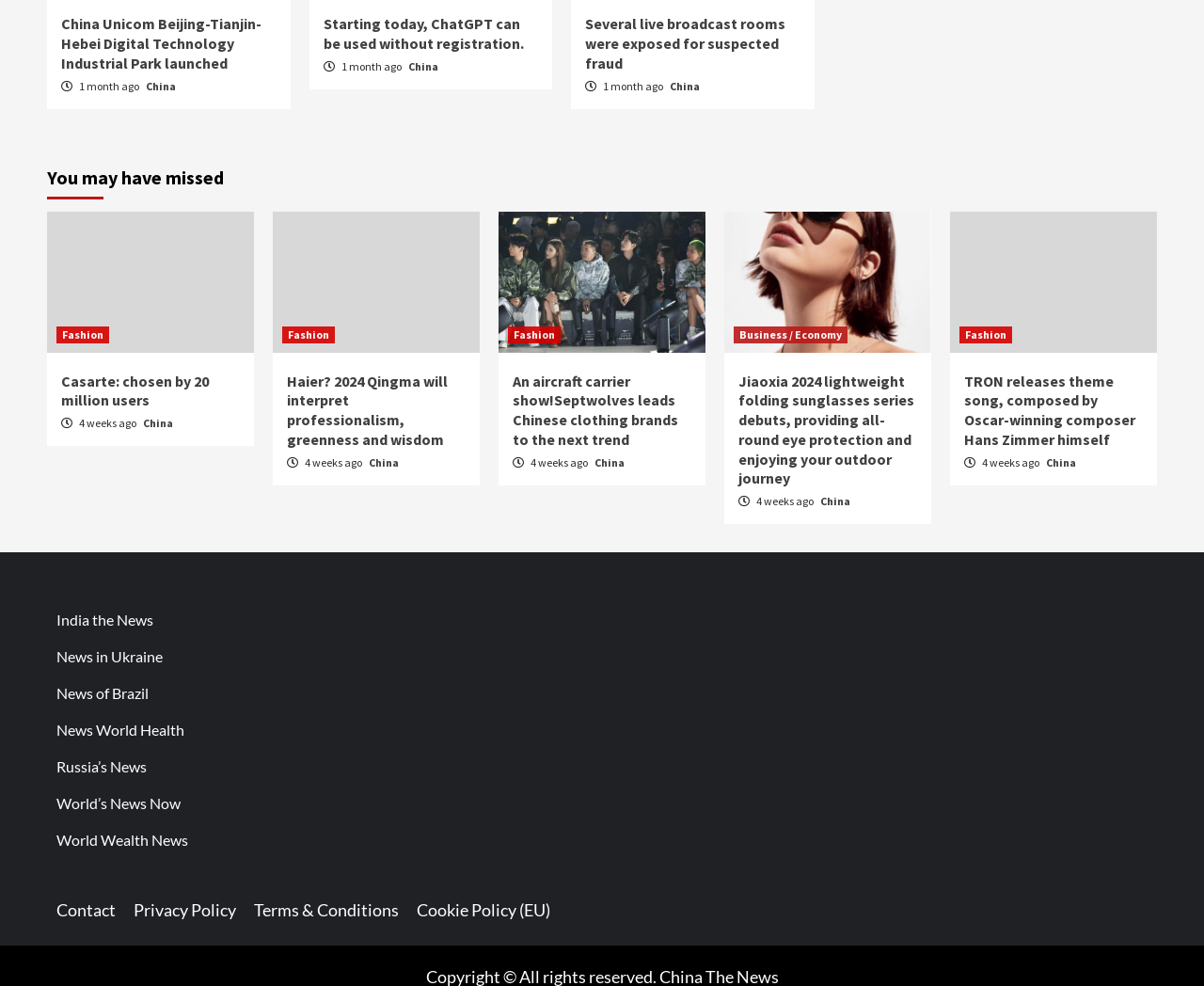Utilize the details in the image to thoroughly answer the following question: What is the time period of the news articles?

I observed that each news article has a timestamp, and they are all either '1 month ago' or '4 weeks ago'. This suggests that the news articles are from a specific time period.